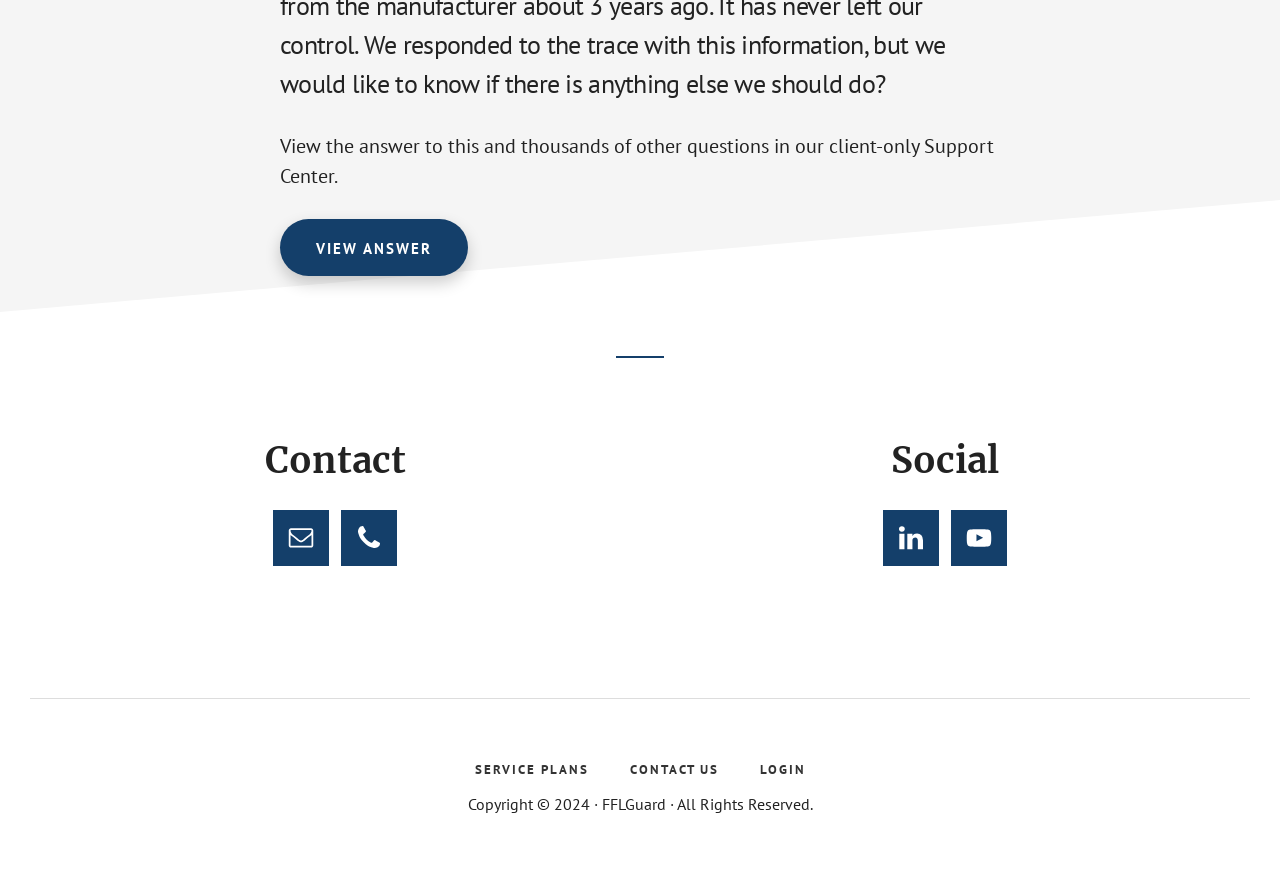Using the description: "Contact Us", identify the bounding box of the corresponding UI element in the screenshot.

[0.478, 0.87, 0.575, 0.89]